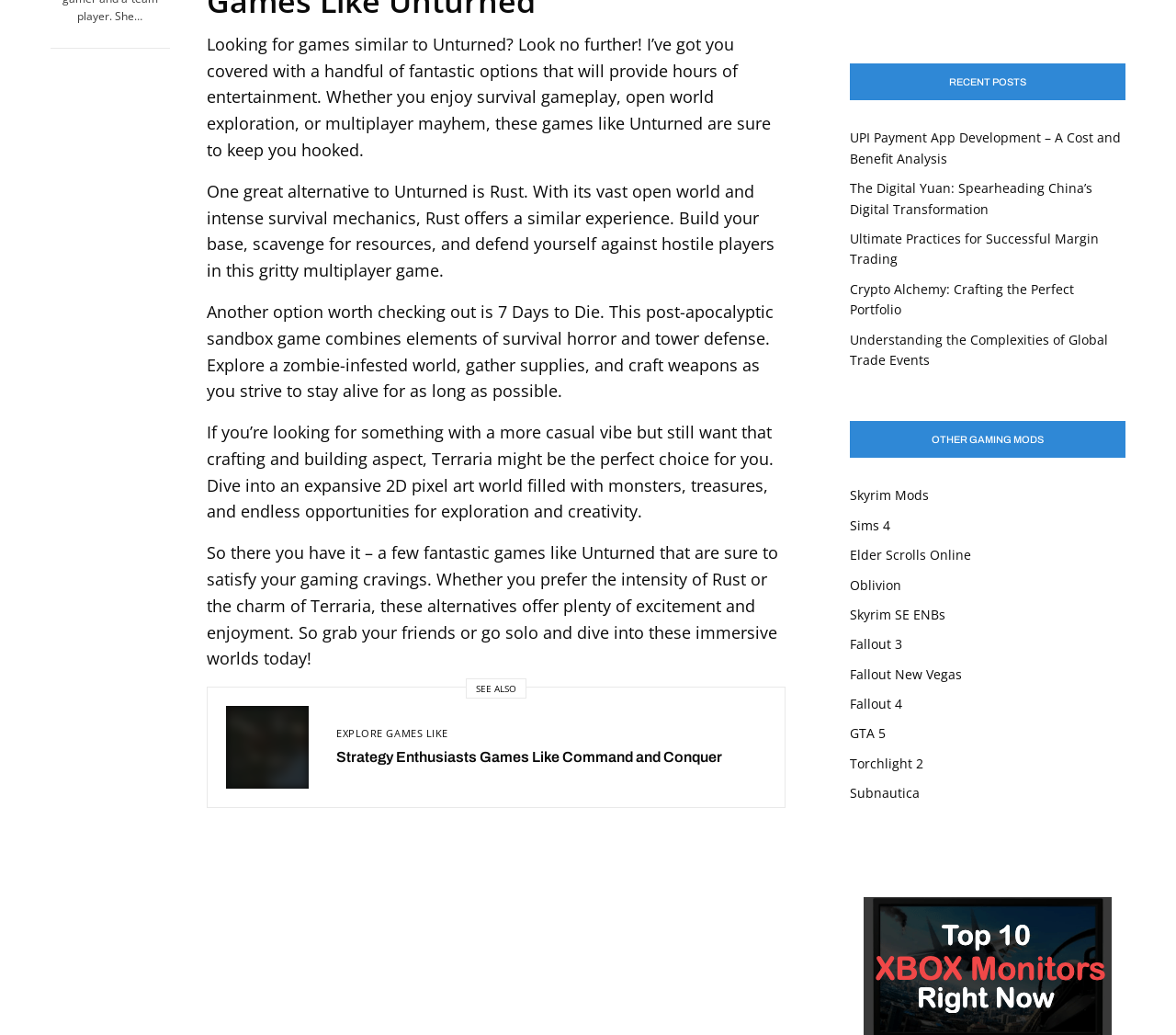Provide the bounding box coordinates of the UI element this sentence describes: "Fallout 3".

[0.723, 0.614, 0.767, 0.631]